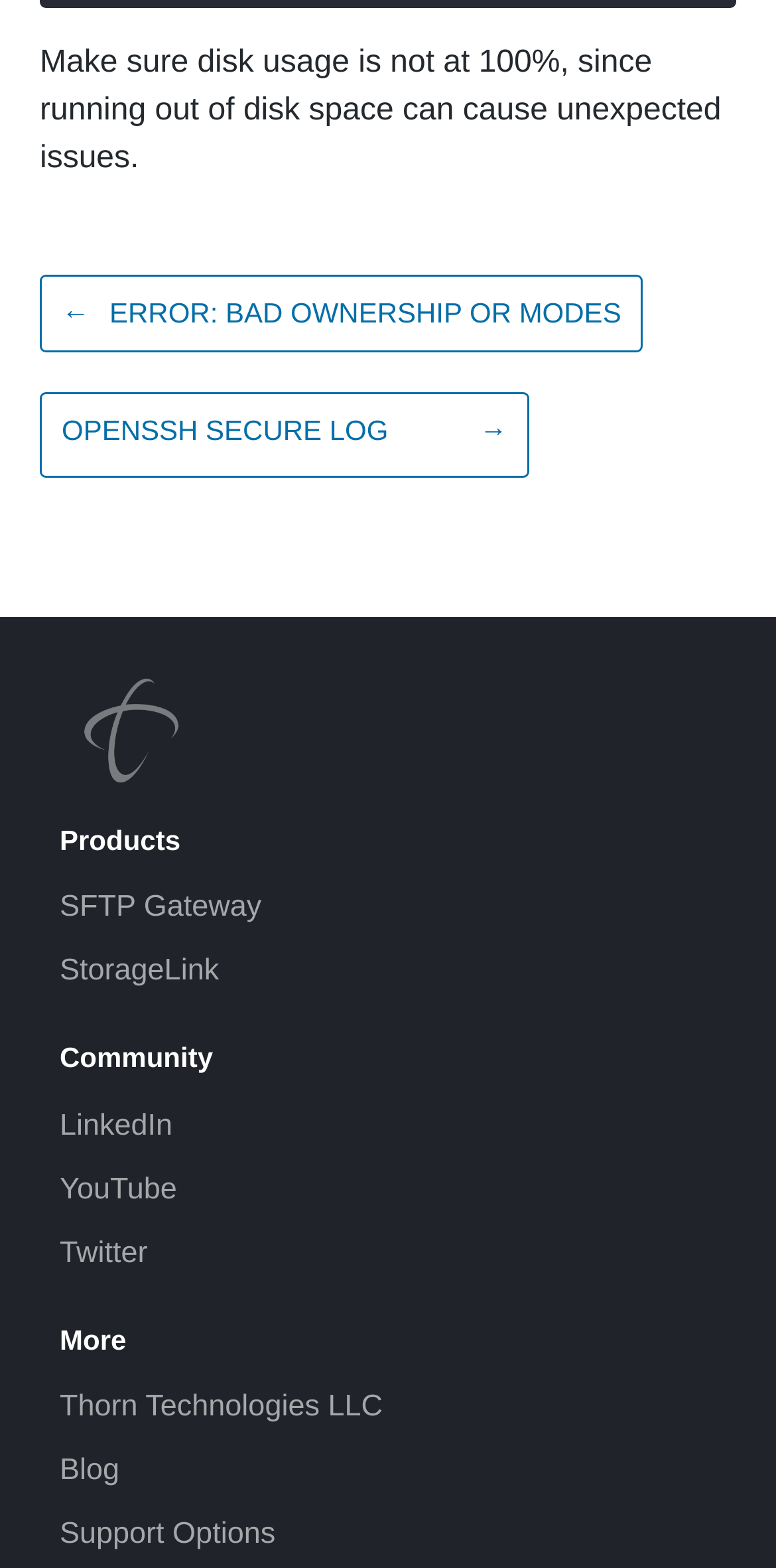Please identify the bounding box coordinates of the element I need to click to follow this instruction: "check Support Options".

[0.077, 0.96, 0.923, 0.998]